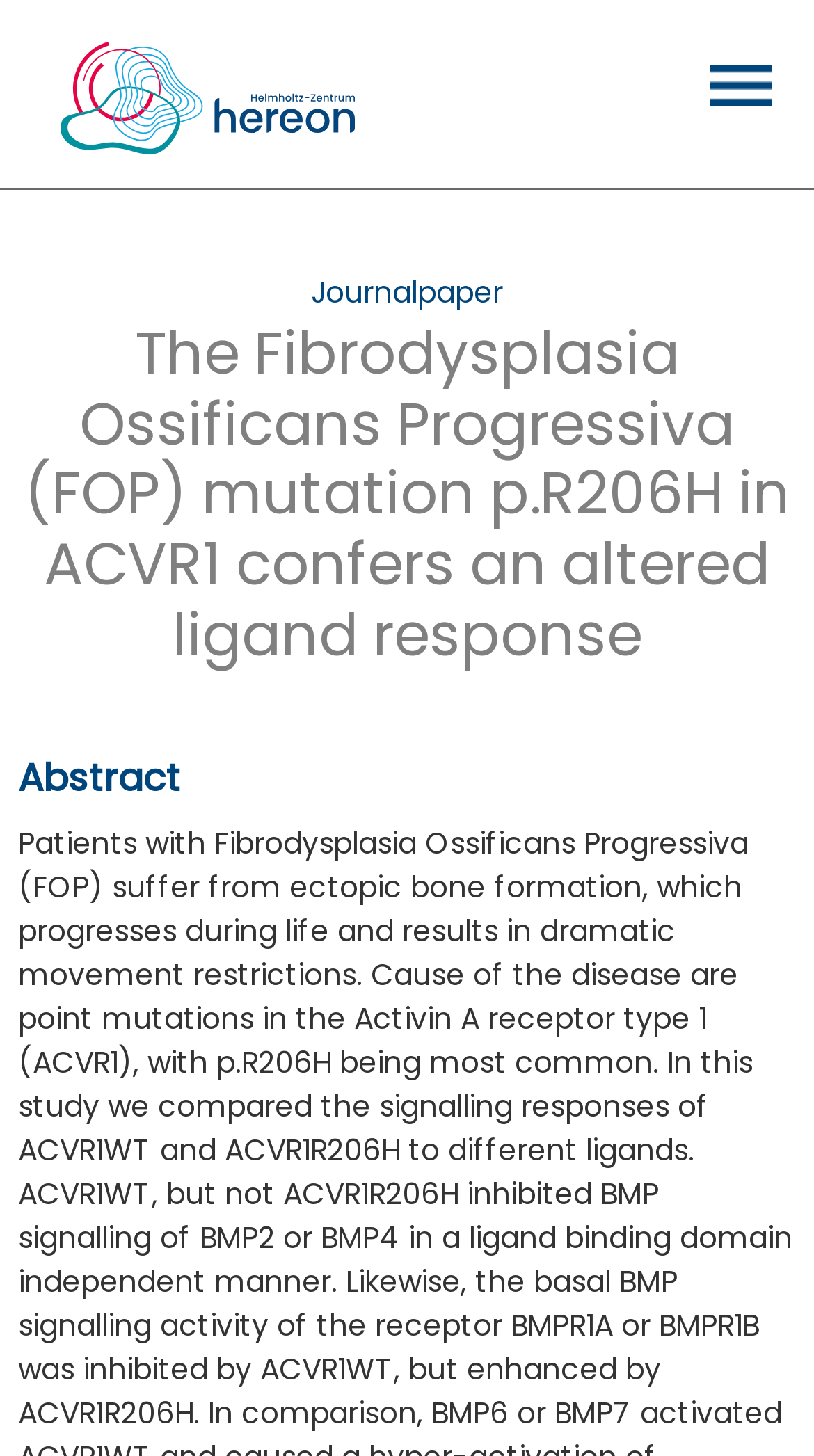Could you identify the text that serves as the heading for this webpage?

The Fibrodysplasia Ossificans Progressiva (FOP) mutation p.R206H in ACVR1 confers an altered ligand response